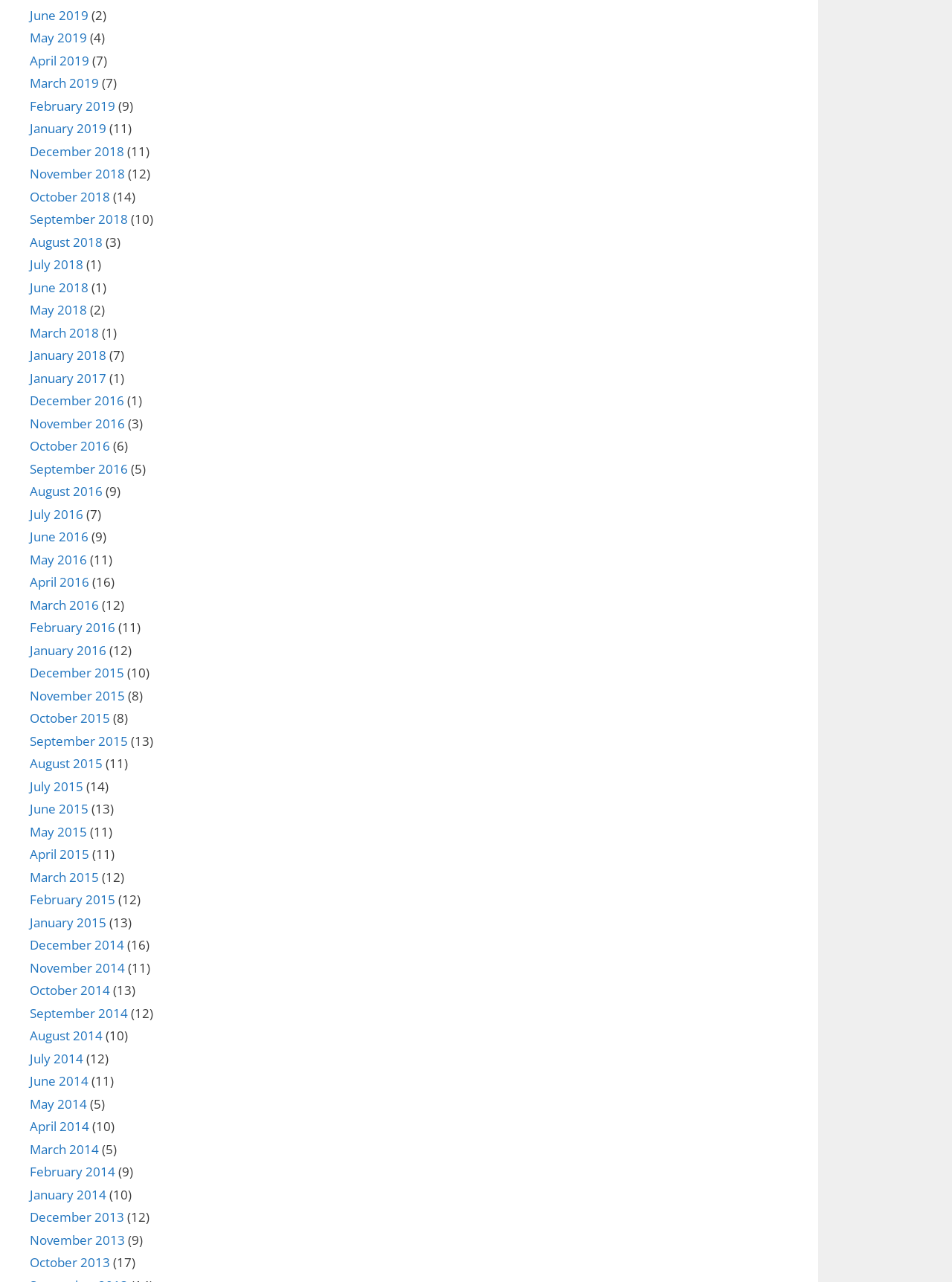How many months are available in 2019?
Refer to the screenshot and respond with a concise word or phrase.

12